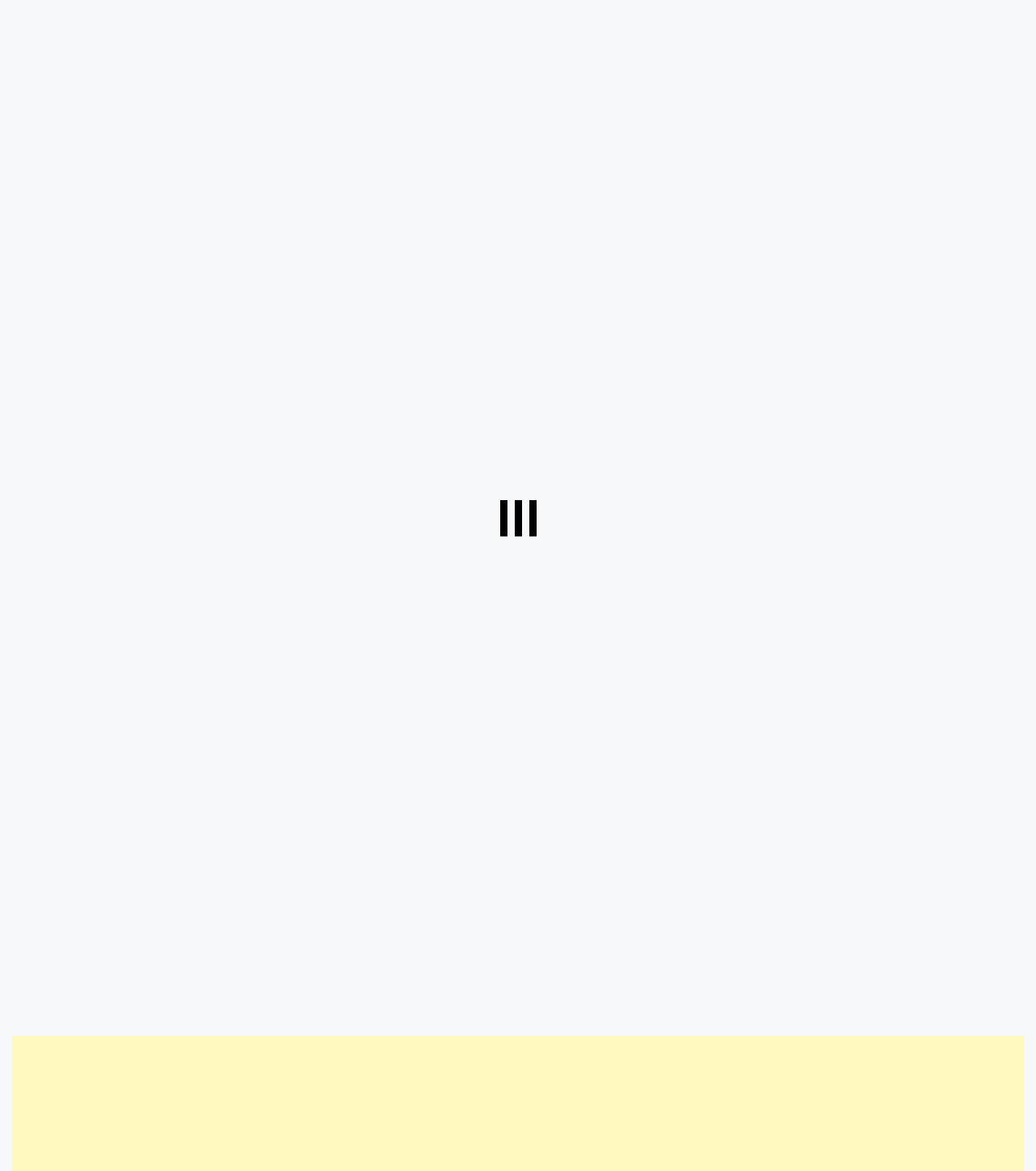Please identify the bounding box coordinates of where to click in order to follow the instruction: "browse premium assets".

[0.012, 0.039, 0.216, 0.067]